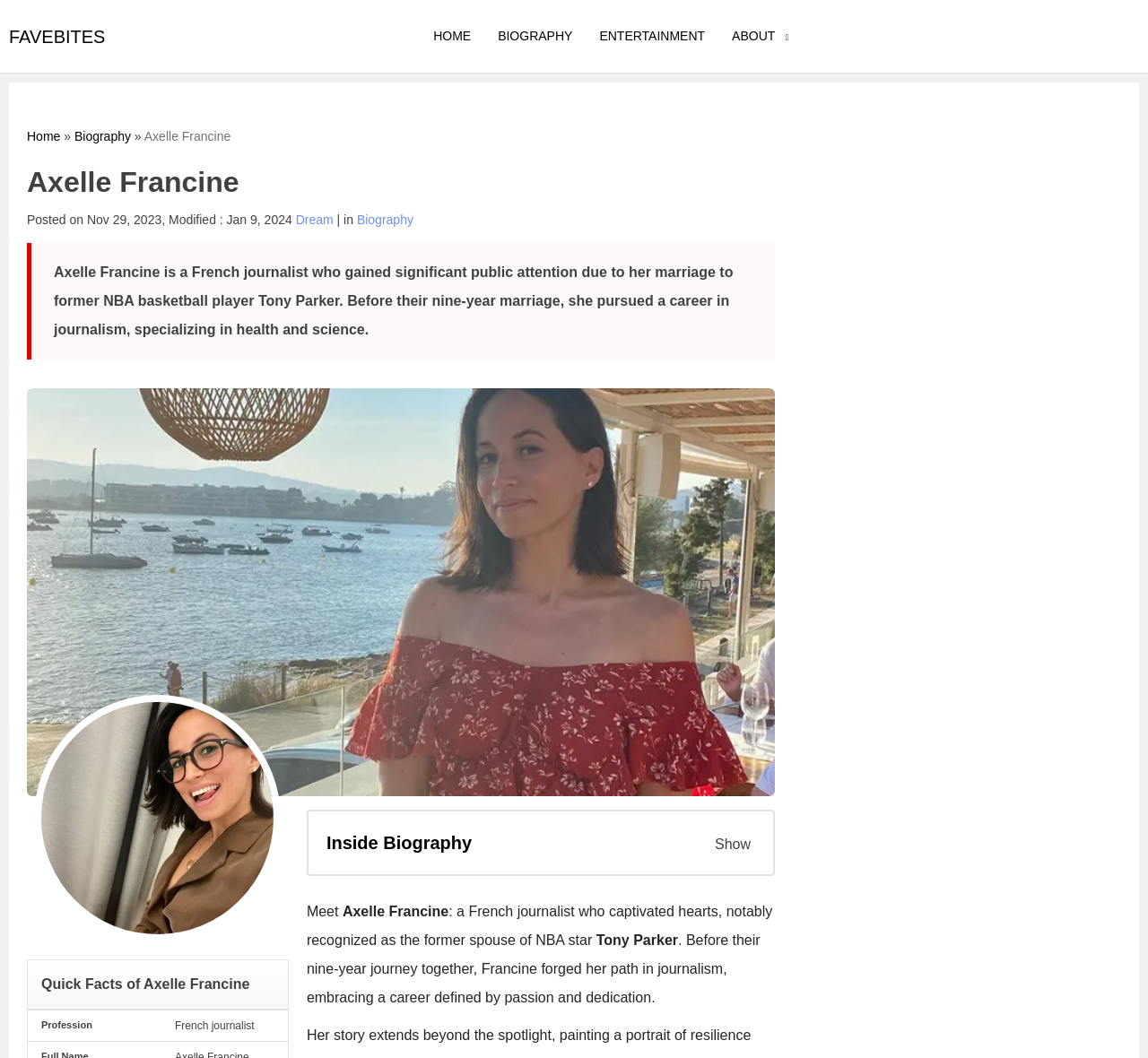What is the name of the website?
Look at the image and respond with a single word or a short phrase.

FAVEBITES